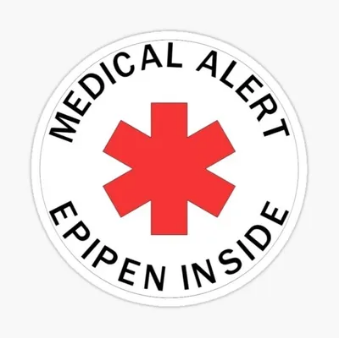What is the shape of the red medical symbol at the center of the sticker?
From the details in the image, provide a complete and detailed answer to the question.

Upon examining the image, I observed that the sticker features a red medical symbol at its center. The symbol is characterized by a bold red asterisk shape, which is a common symbol used to represent medical information.